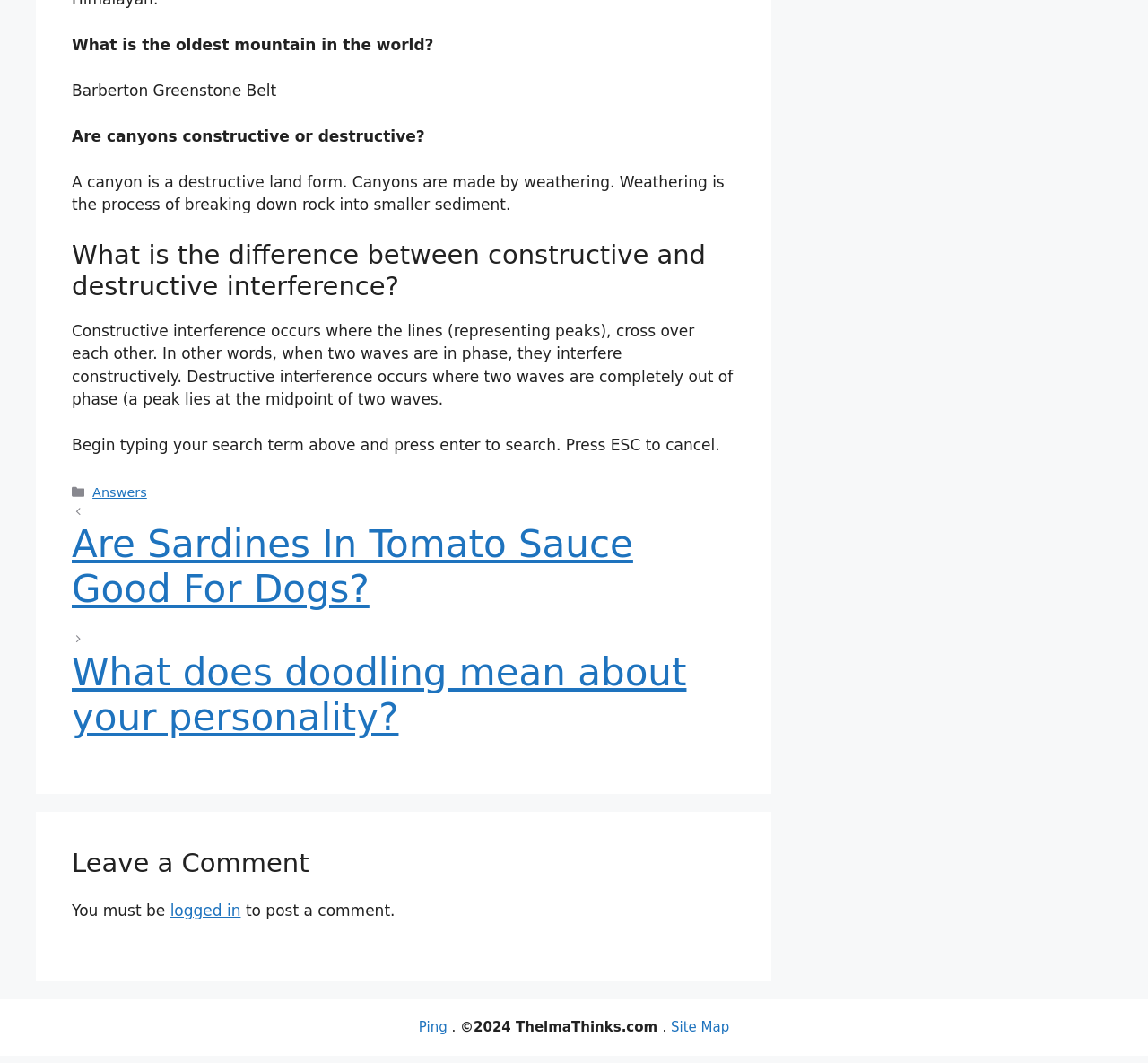What is the difference between constructive and destructive interference?
Please provide a comprehensive answer based on the contents of the image.

The answer can be found in the StaticText element that explains the concept of constructive and destructive interference, stating that 'Constructive interference occurs where the lines (representing peaks), cross over each other. In other words, when two waves are in phase, they interfere constructively. Destructive interference occurs where two waves are completely out of phase (a peak lies at the midpoint of two waves.'